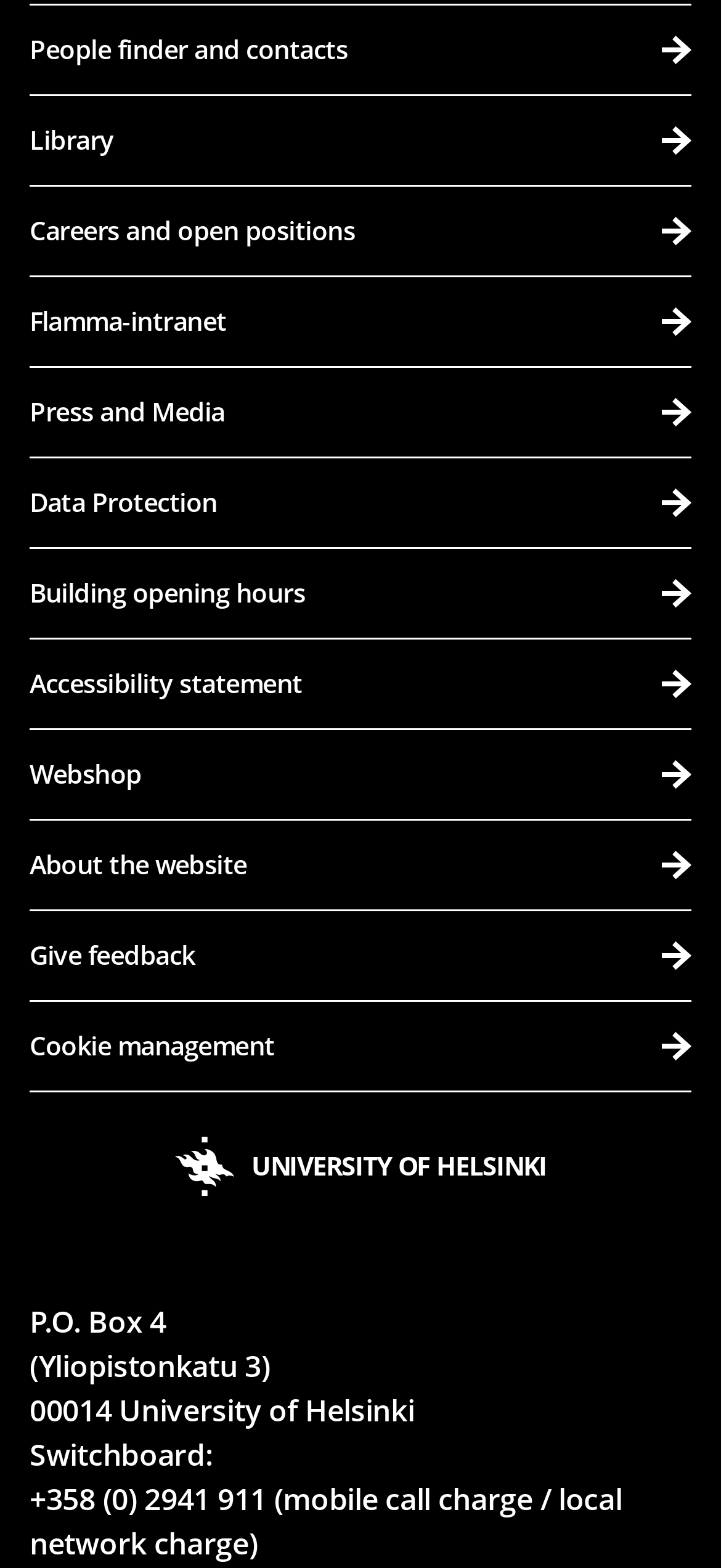What is the address of the university?
Please respond to the question with a detailed and thorough explanation.

The address of the university can be found in the static text element in the footer section, which provides the postal address, street address, and postal code.